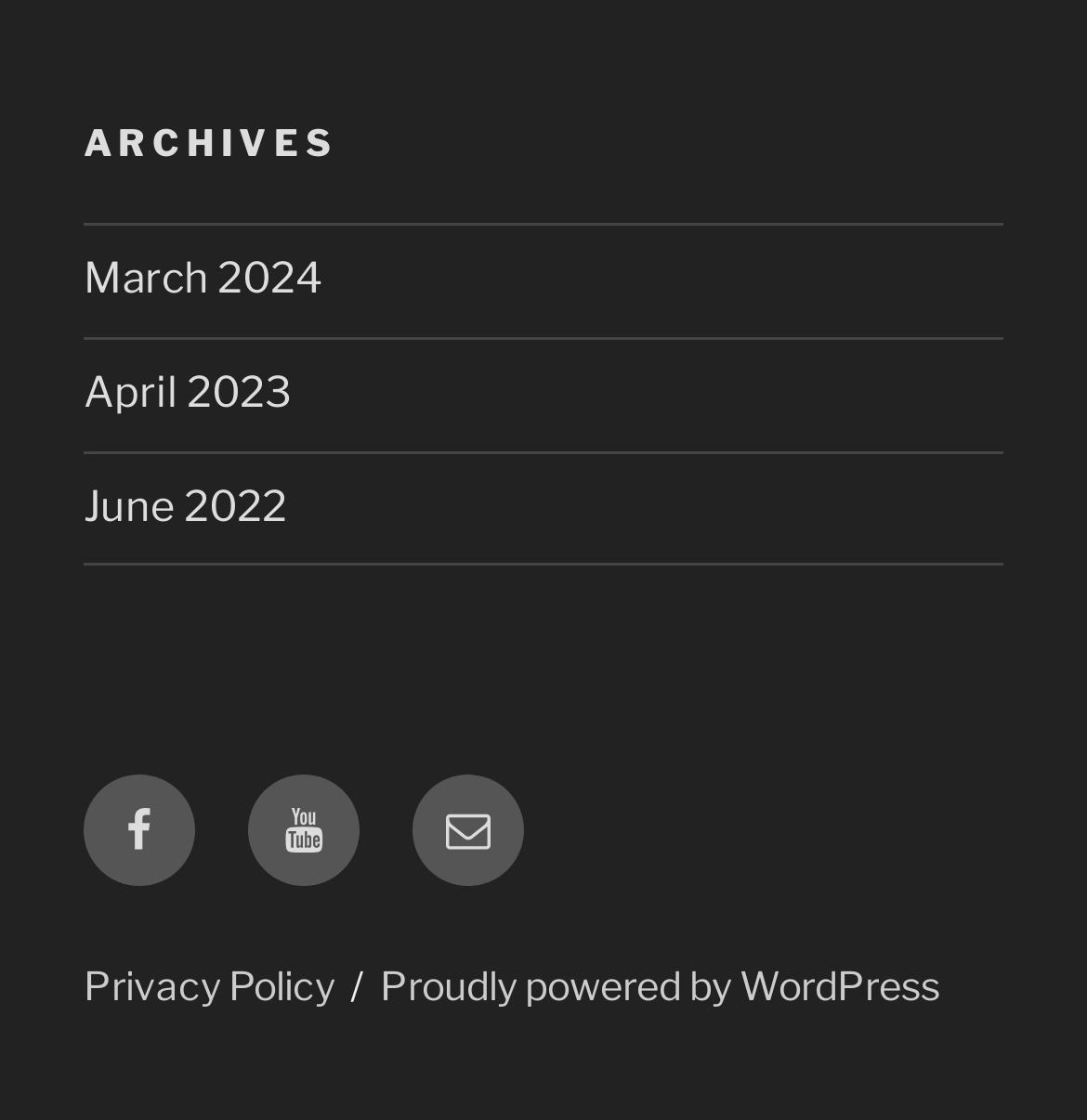Pinpoint the bounding box coordinates of the element you need to click to execute the following instruction: "Check archives for June 2022". The bounding box should be represented by four float numbers between 0 and 1, in the format [left, top, right, bottom].

[0.077, 0.43, 0.264, 0.475]